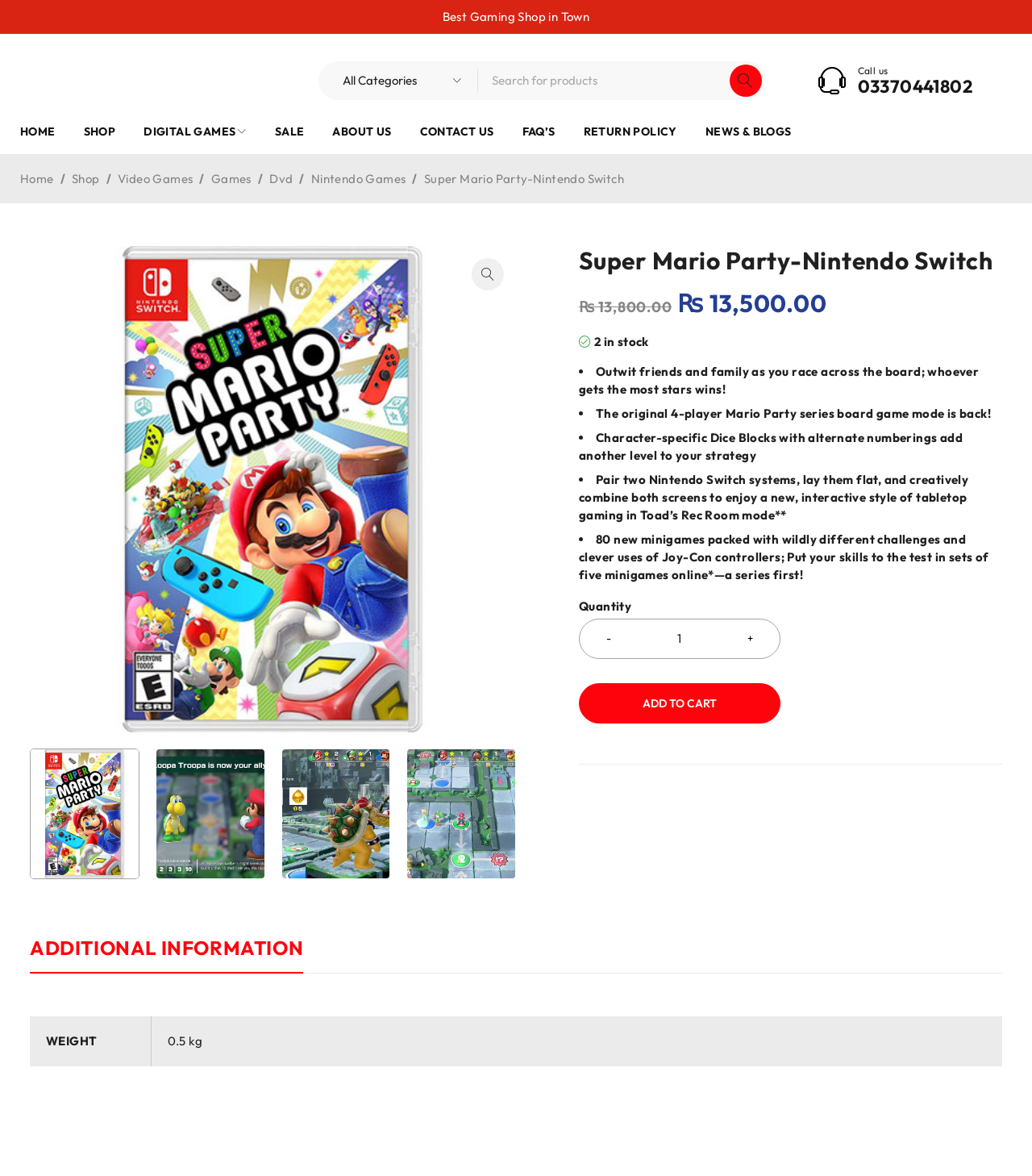Please identify the bounding box coordinates of the clickable area that will allow you to execute the instruction: "Call us".

[0.831, 0.055, 0.86, 0.065]